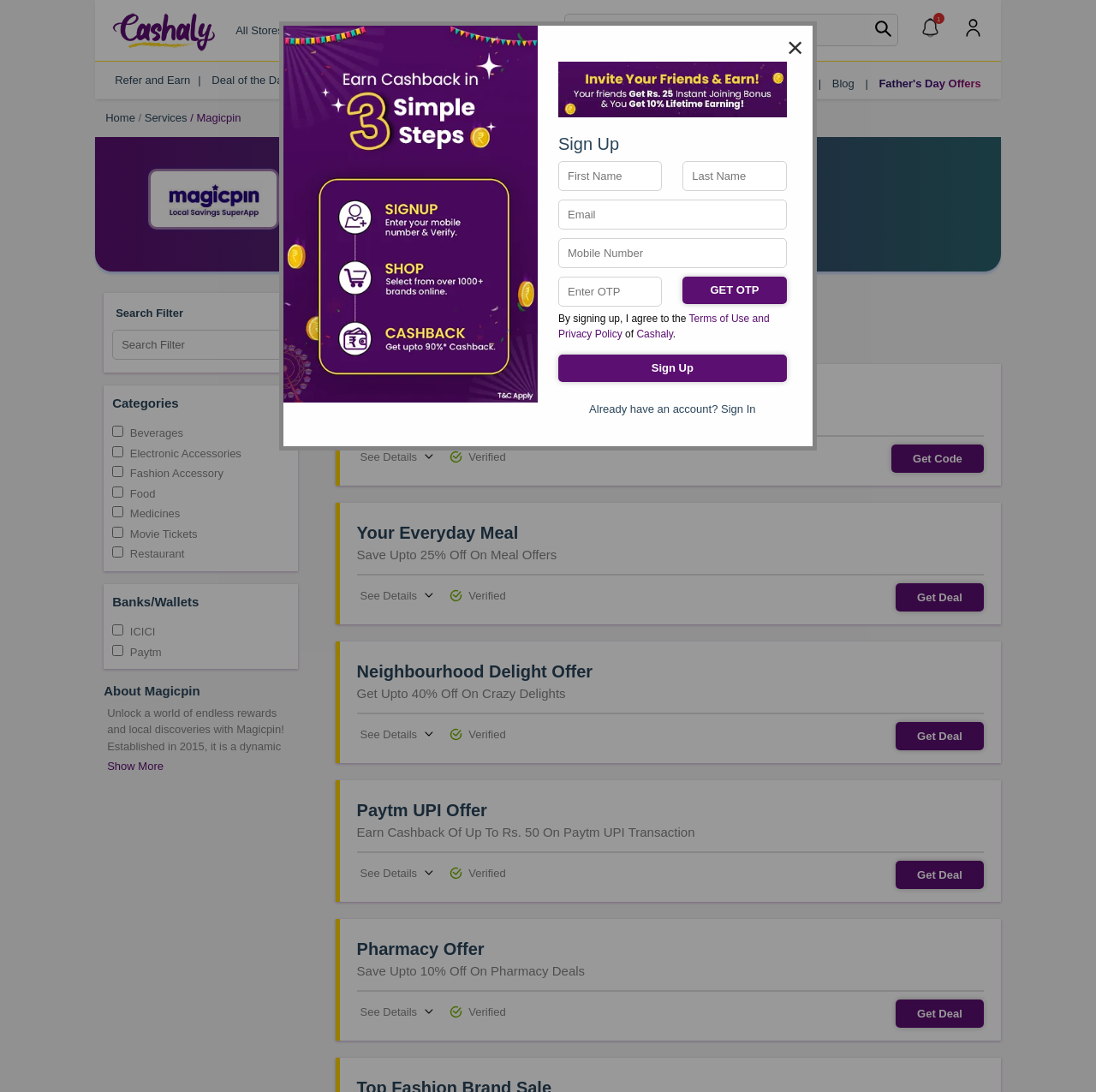What is the purpose of the 'Search Filter' textbox?
Respond with a short answer, either a single word or a phrase, based on the image.

To search for specific coupons or offers